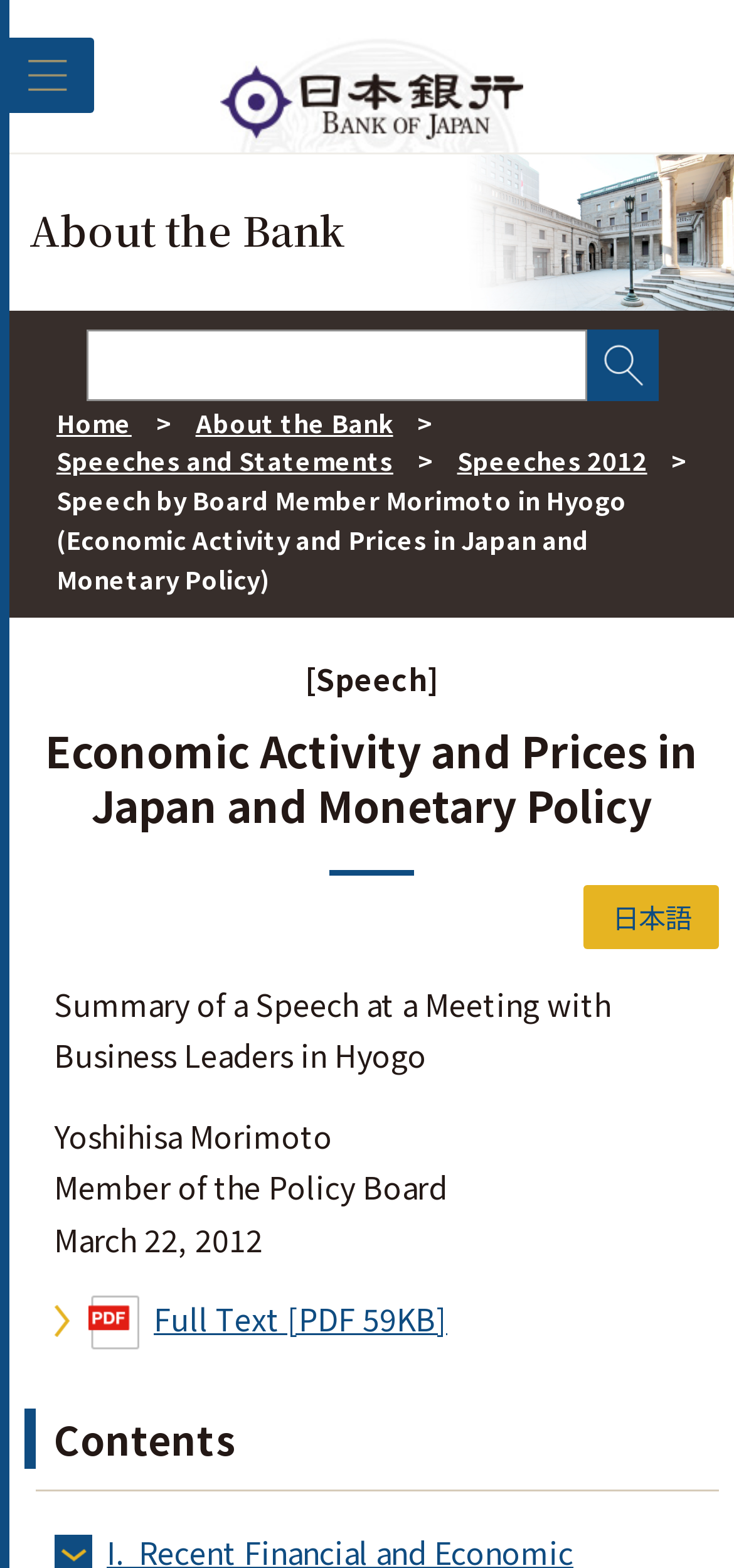Pinpoint the bounding box coordinates for the area that should be clicked to perform the following instruction: "Search for a keyword".

[0.117, 0.21, 0.799, 0.255]